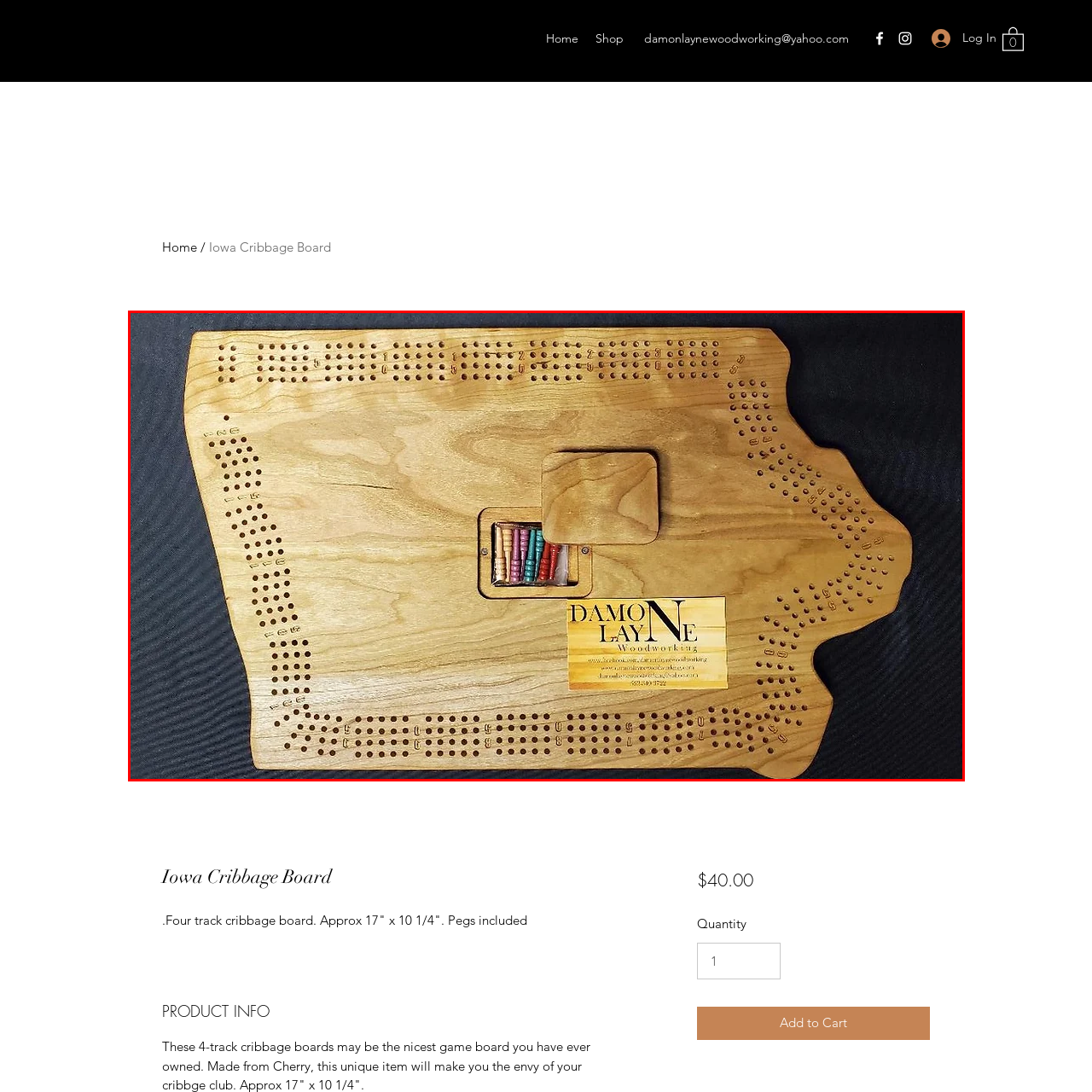Provide a thorough description of the scene captured within the red rectangle.

This image features a beautifully crafted wooden cribbage board, showcasing a natural wood finish with a rich texture. The board is designed in the shape of a state, likely reflecting regional pride. It features an array of perforated holes that create a unique playing track for the cribbage game, accompanied by a storage compartment that houses colorful pegs. The pegs, prominently displayed within the compartment, come in various hues, adding a vibrant touch to the board. A label on the surface reads "Damon Layne Woodworking," indicating the artisan's craftsmanship. The background has a subtle texture, enhancing the visual appeal of the board. This item is not only a functional game piece but also a striking piece of art, perfect for both play and display.